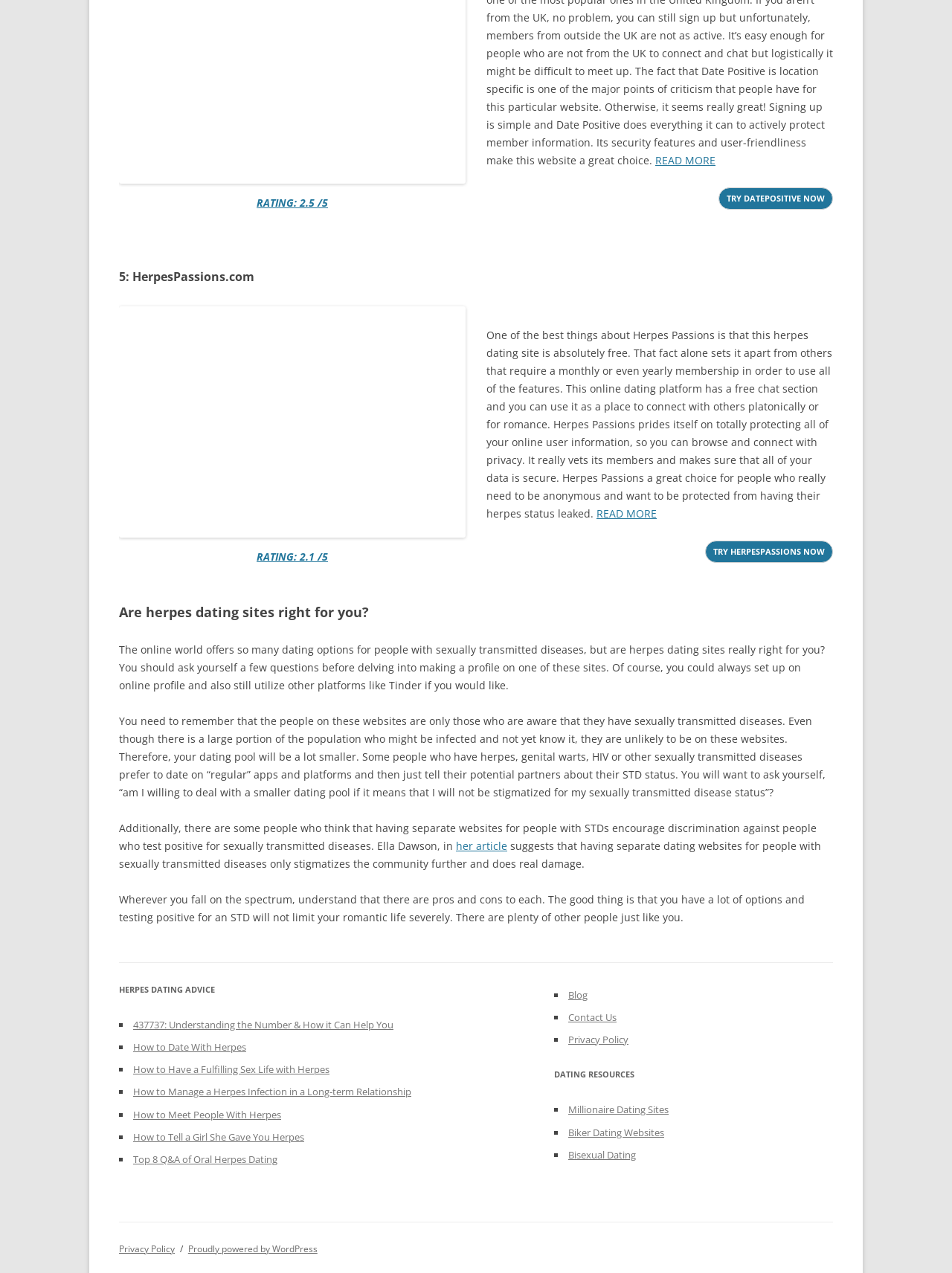What is the topic of the article mentioned in the webpage?
Please give a detailed and elaborate answer to the question.

The article mentioned in the webpage is related to herpes dating sites, as it discusses the pros and cons of using such sites and whether they are right for individuals with sexually transmitted diseases.